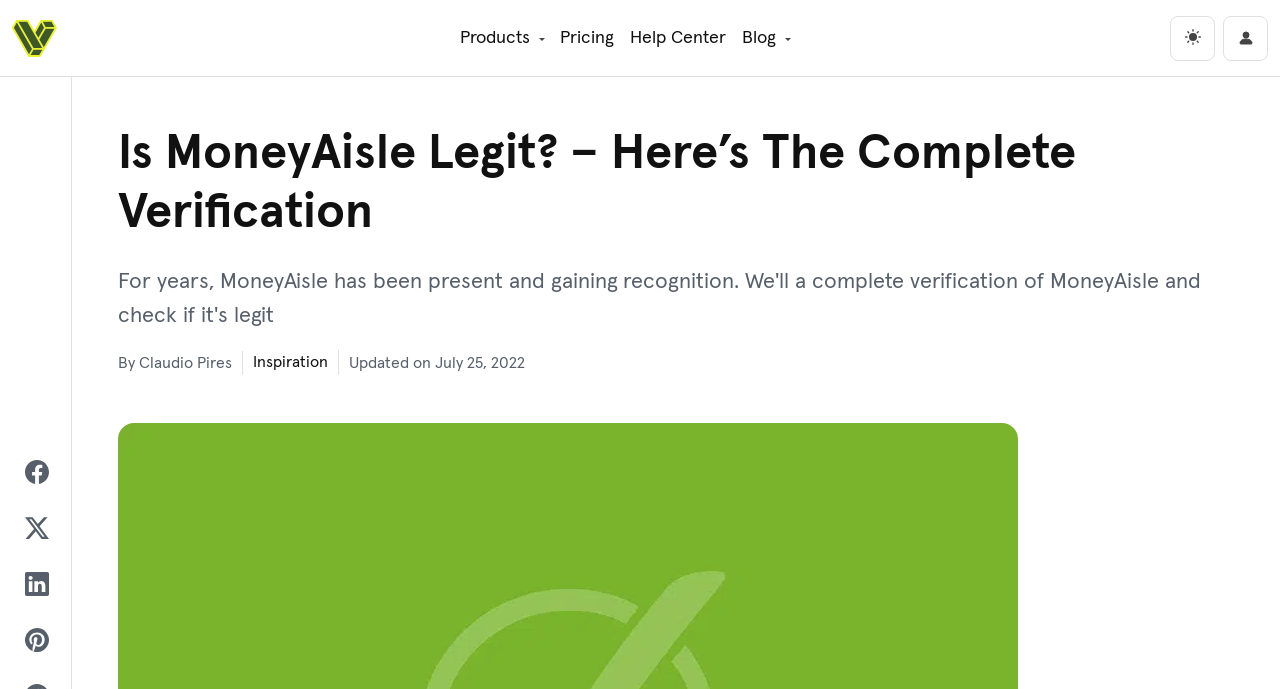Determine the bounding box coordinates of the clickable element necessary to fulfill the instruction: "Toggle the 'dark' button". Provide the coordinates as four float numbers within the 0 to 1 range, i.e., [left, top, right, bottom].

[0.914, 0.023, 0.949, 0.088]